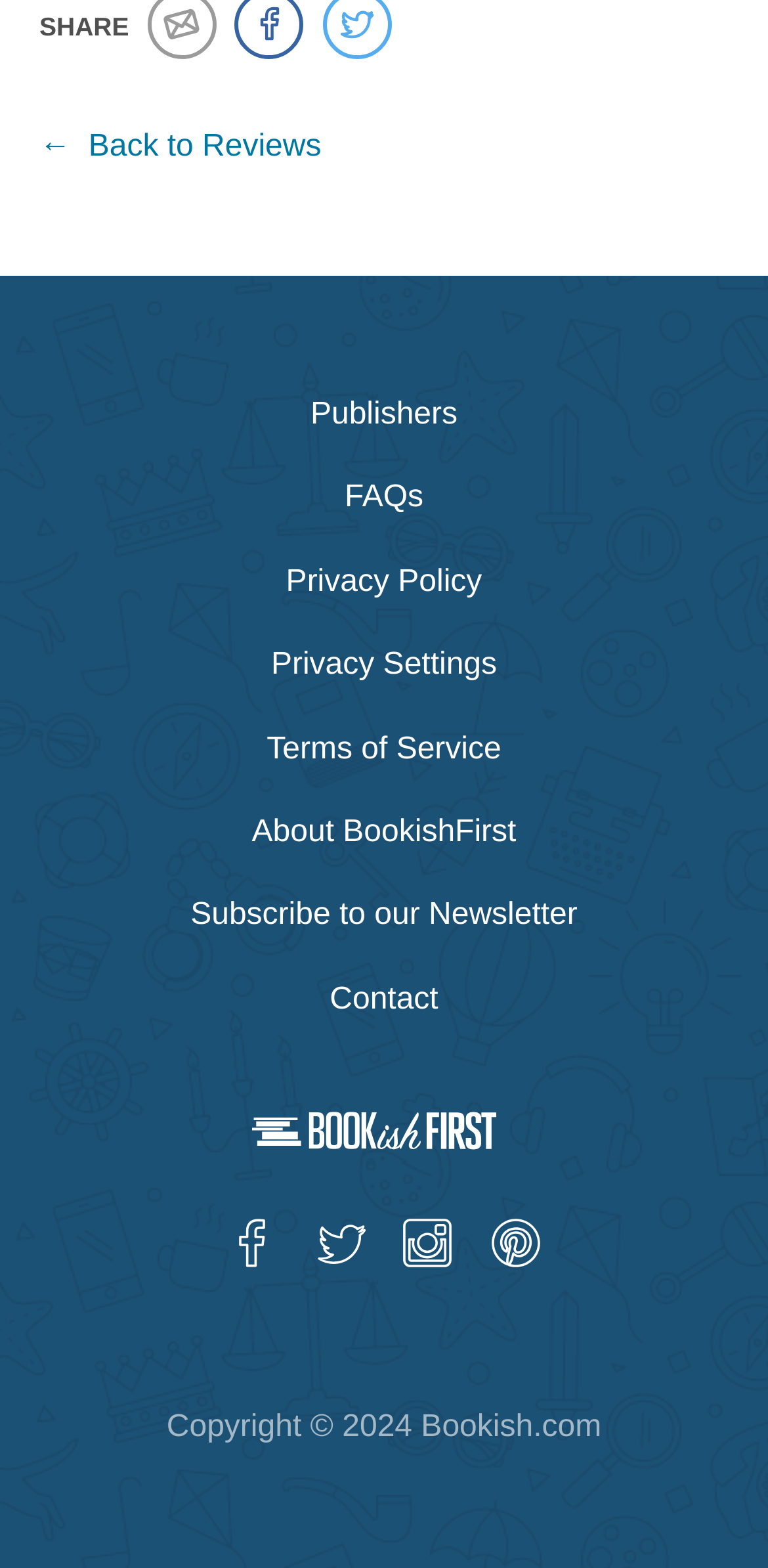Identify the bounding box of the UI element described as follows: "Follow BookishFirst on Instagram". Provide the coordinates as four float numbers in the range of 0 to 1 [left, top, right, bottom].

[0.506, 0.796, 0.62, 0.817]